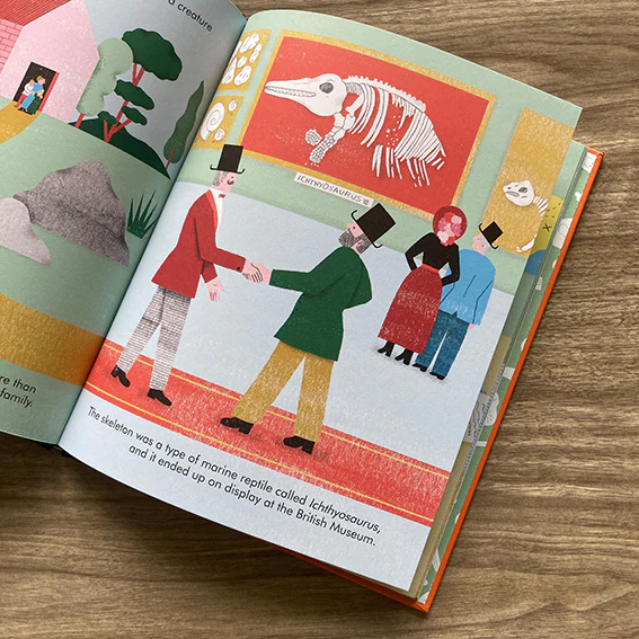How many gentlemen are shaking hands?
Refer to the image and answer the question using a single word or phrase.

Two